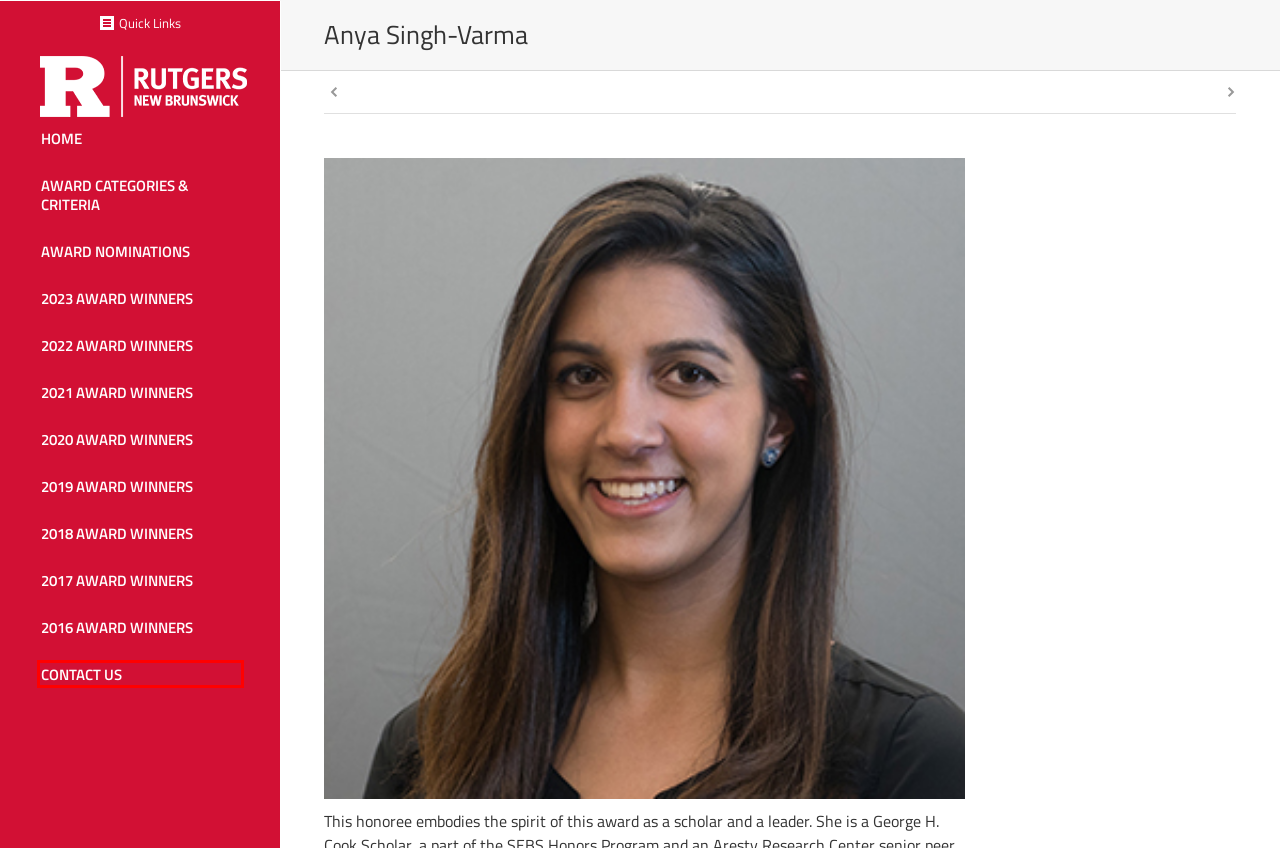You are presented with a screenshot of a webpage containing a red bounding box around an element. Determine which webpage description best describes the new webpage after clicking on the highlighted element. Here are the candidates:
A. Award Categories & Criteria – Awards
B. 2020 Award Winners – Awards
C. 2019 Award Winners – Awards
D. Contact Us – Awards
E. 2017 Award Winners – Awards
F. 2018 Award Winners – Awards
G. 2016 Award Winners – Awards
H. 2023 Award Winners – Awards

D